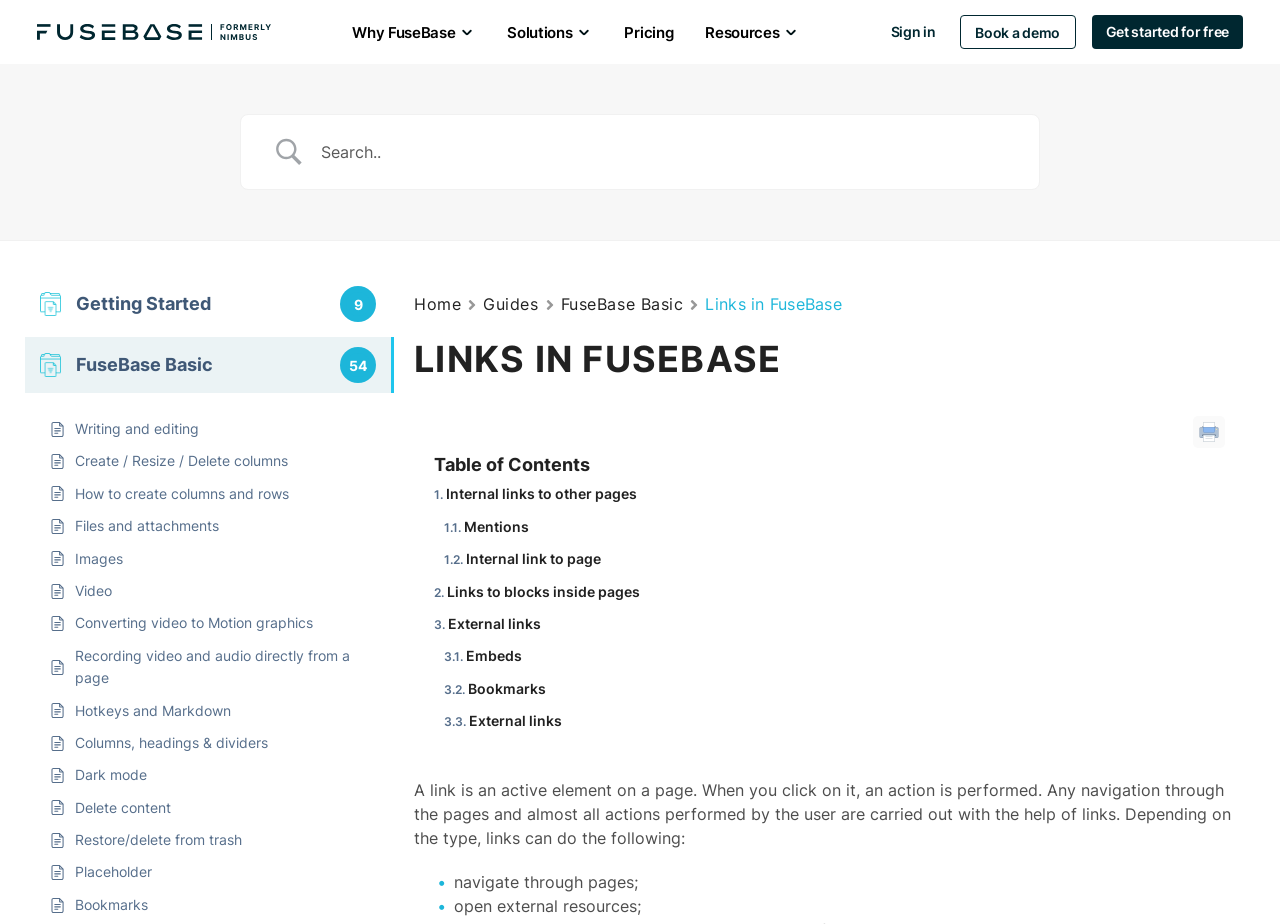Please provide the bounding box coordinates for the element that needs to be clicked to perform the following instruction: "Click on the FuseBase link". The coordinates should be given as four float numbers between 0 and 1, i.e., [left, top, right, bottom].

[0.029, 0.025, 0.216, 0.044]